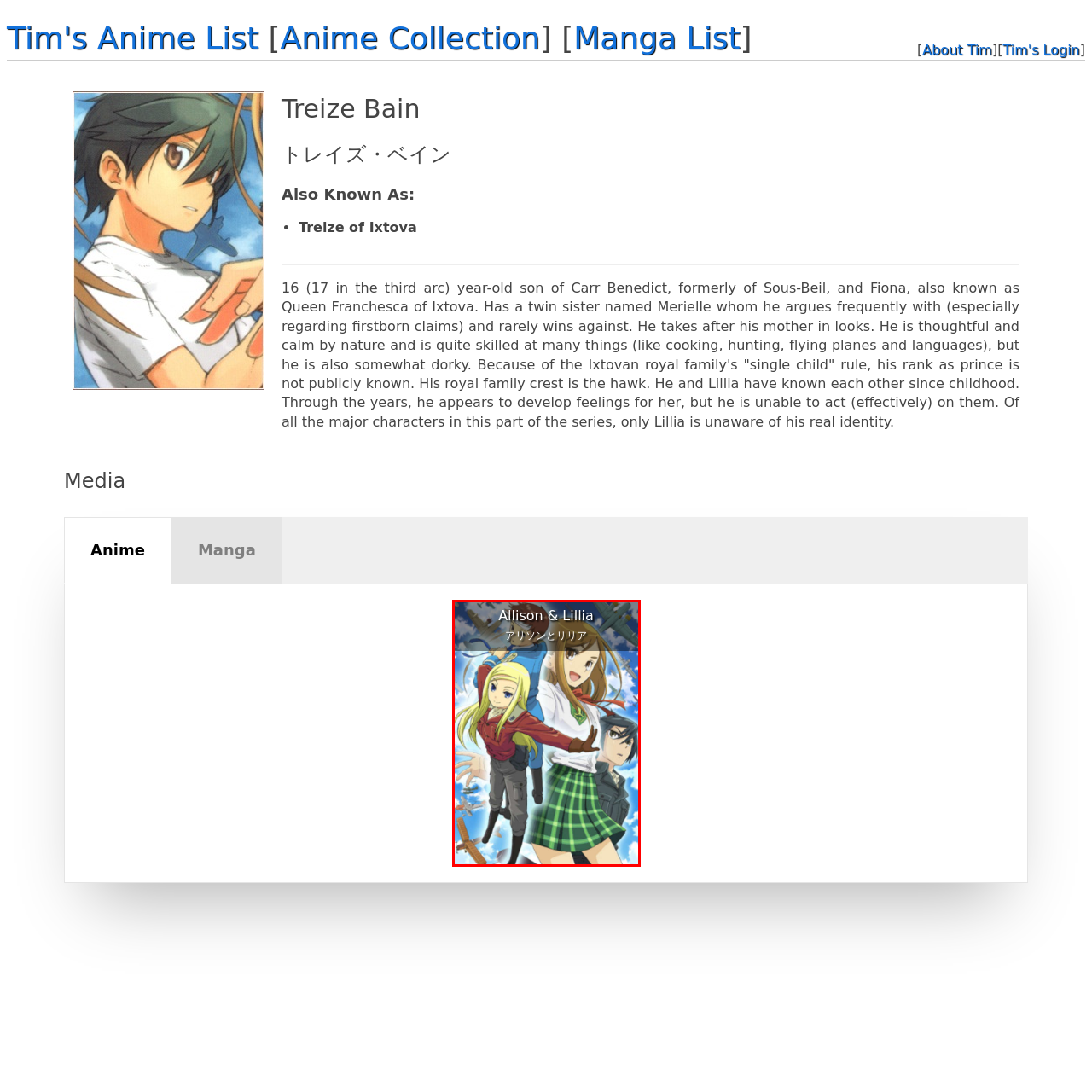Give a detailed account of the scene depicted in the image inside the red rectangle.

The image features key characters from the anime series "Allison & Lilia" (アリソンとリリア). The dynamic artwork showcases two main characters prominently: a blonde girl with long hair wearing a red jacket and a green plaid skirt, expressing a sense of adventure and determination. She's juxtaposed with another character, who has short dark hair and a serious expression, complemented by military-style attire. The background is filled with vibrant blue skies and aircraft, enhancing the theme of exploration and excitement. The title "Allison & Lilia" appears at the top in bold letters, encapsulating the essence of this adventurous story. The series explores themes of friendship, courage, and the intricacies of personal conflict within a rich narrative world.